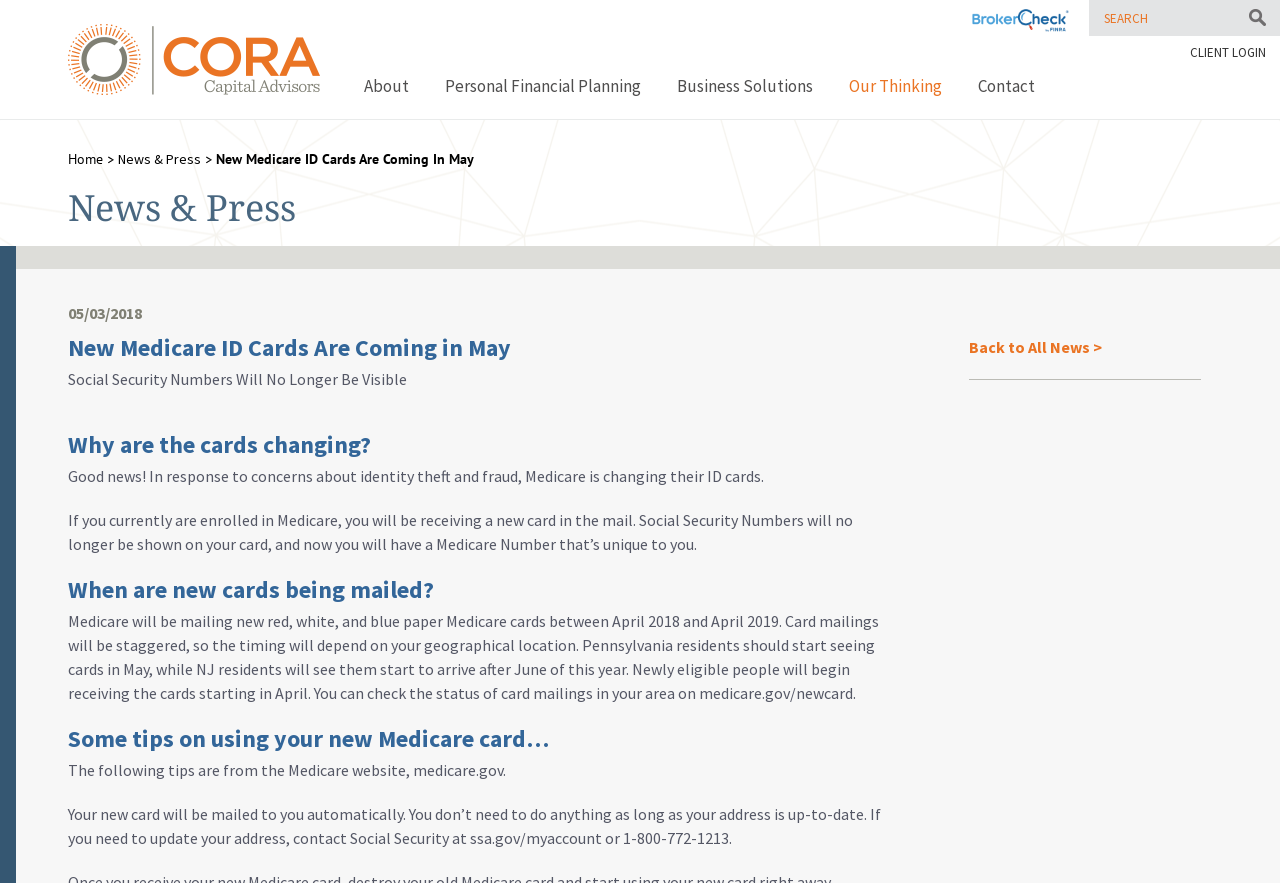Identify the bounding box coordinates of the specific part of the webpage to click to complete this instruction: "Read about personal financial planning".

[0.347, 0.072, 0.5, 0.122]